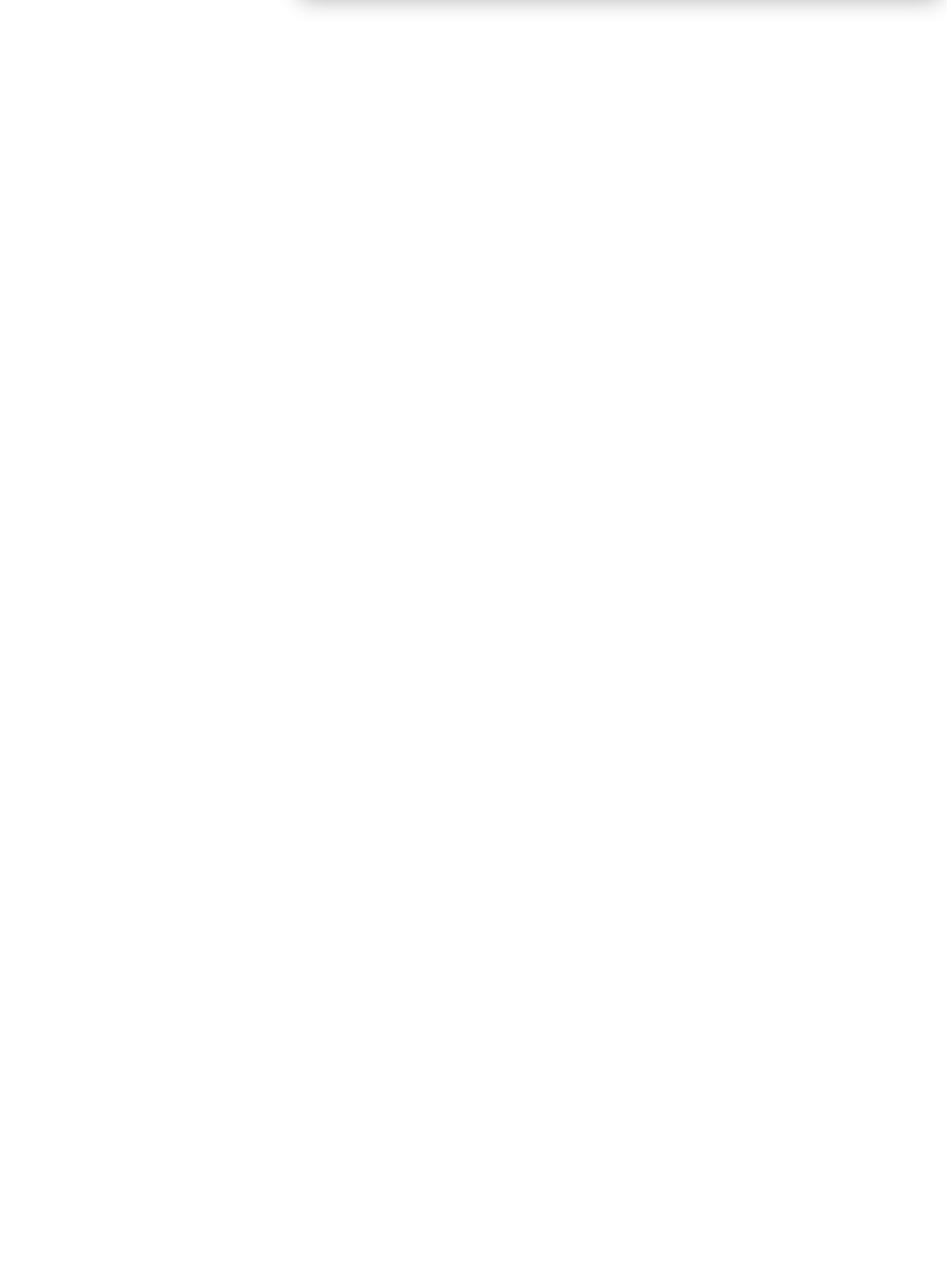What is the frequency of the IAS newsletter?
Please provide a single word or phrase as your answer based on the screenshot.

4 times a year